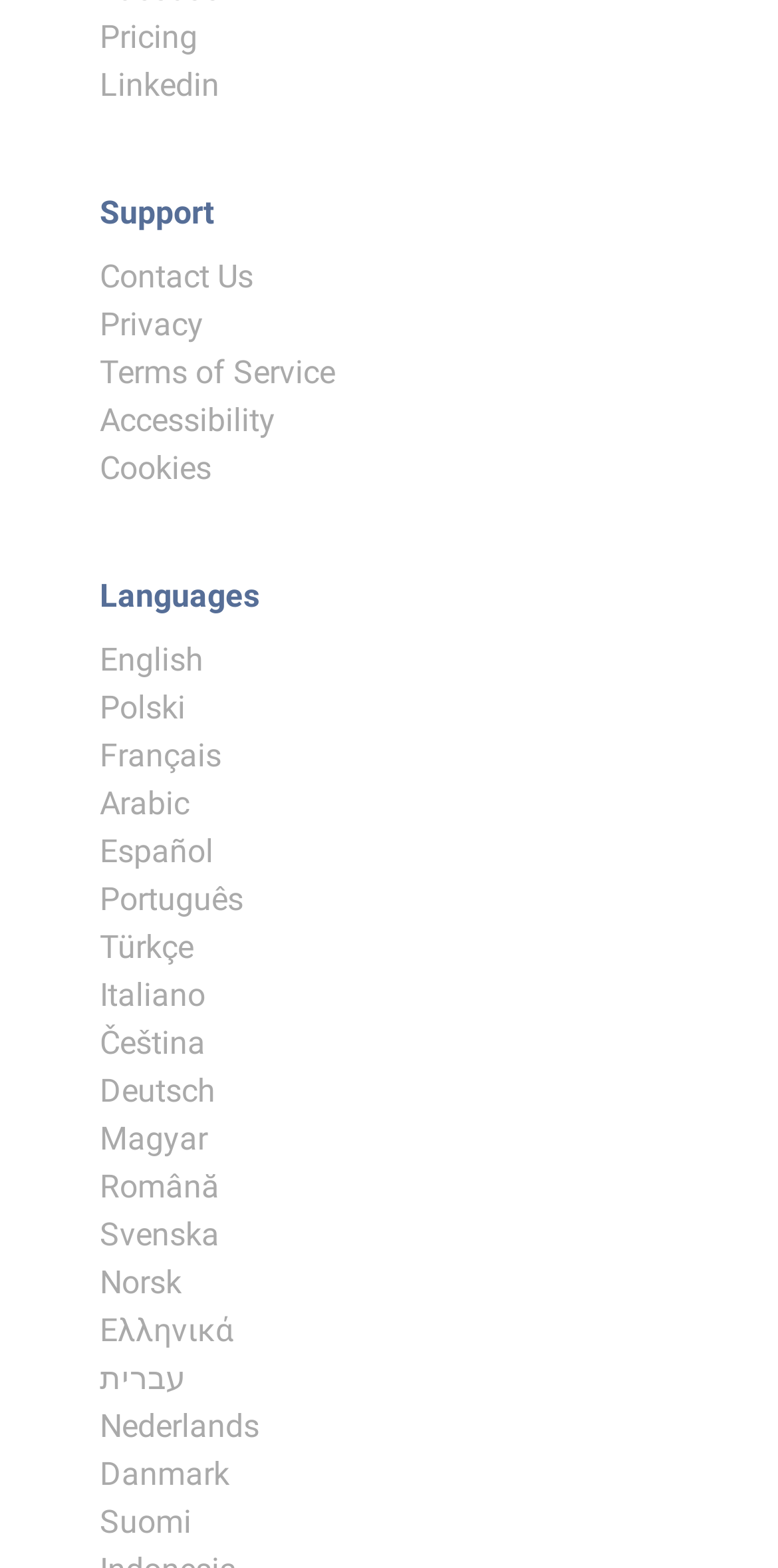How many links are there in the footer section?
Please provide a comprehensive answer to the question based on the webpage screenshot.

I counted the number of links in the footer section, excluding the language options, and found that there are 14 links in total, including 'Pricing', 'Linkedin', 'Support', and others.